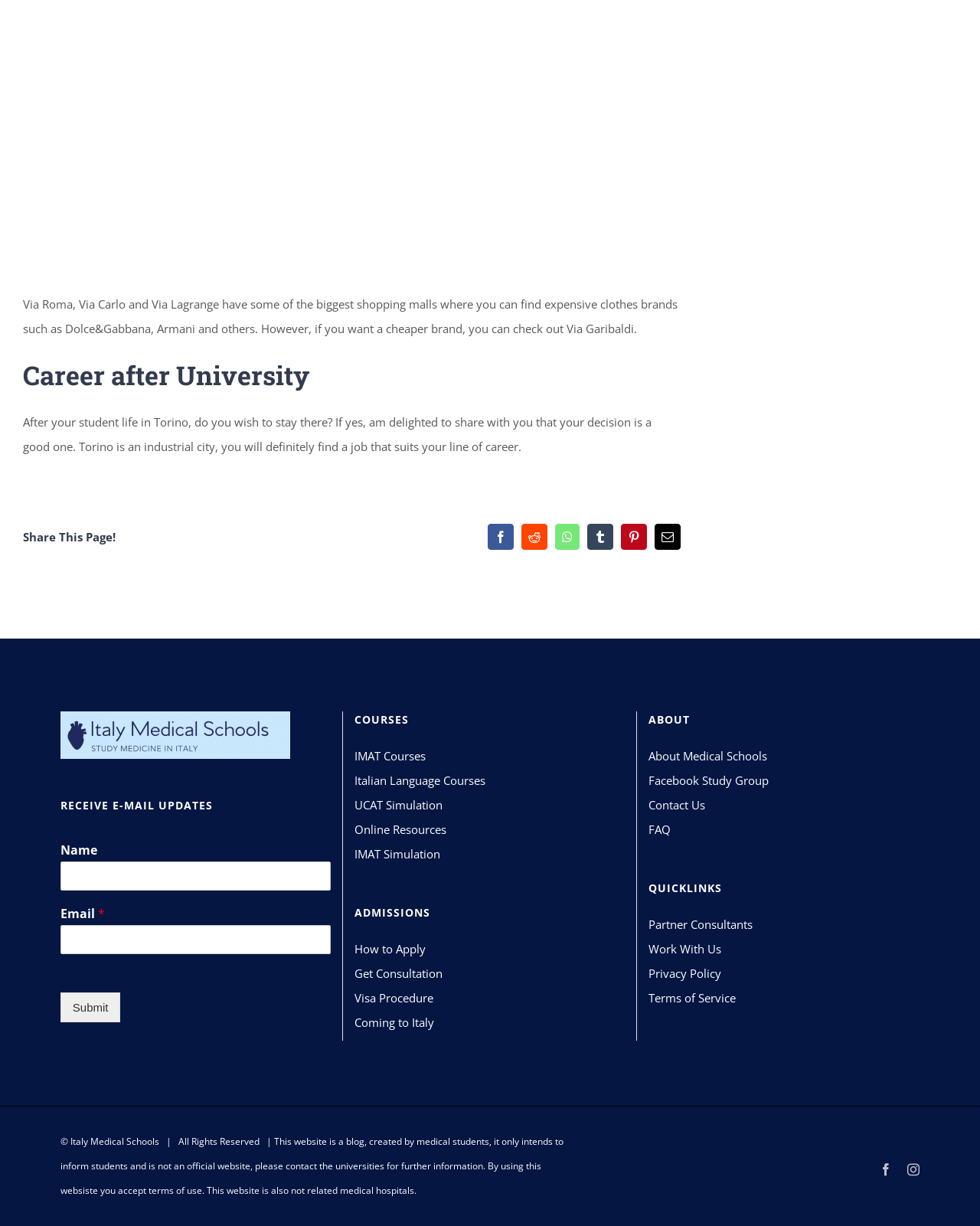Bounding box coordinates are specified in the format (top-left x, top-left y, bottom-right x, bottom-right y). All values are floating point numbers bounded between 0 and 1. Please provide the bounding box coordinate of the region this sentence describes: Coming to Italy

[0.362, 0.824, 0.638, 0.844]